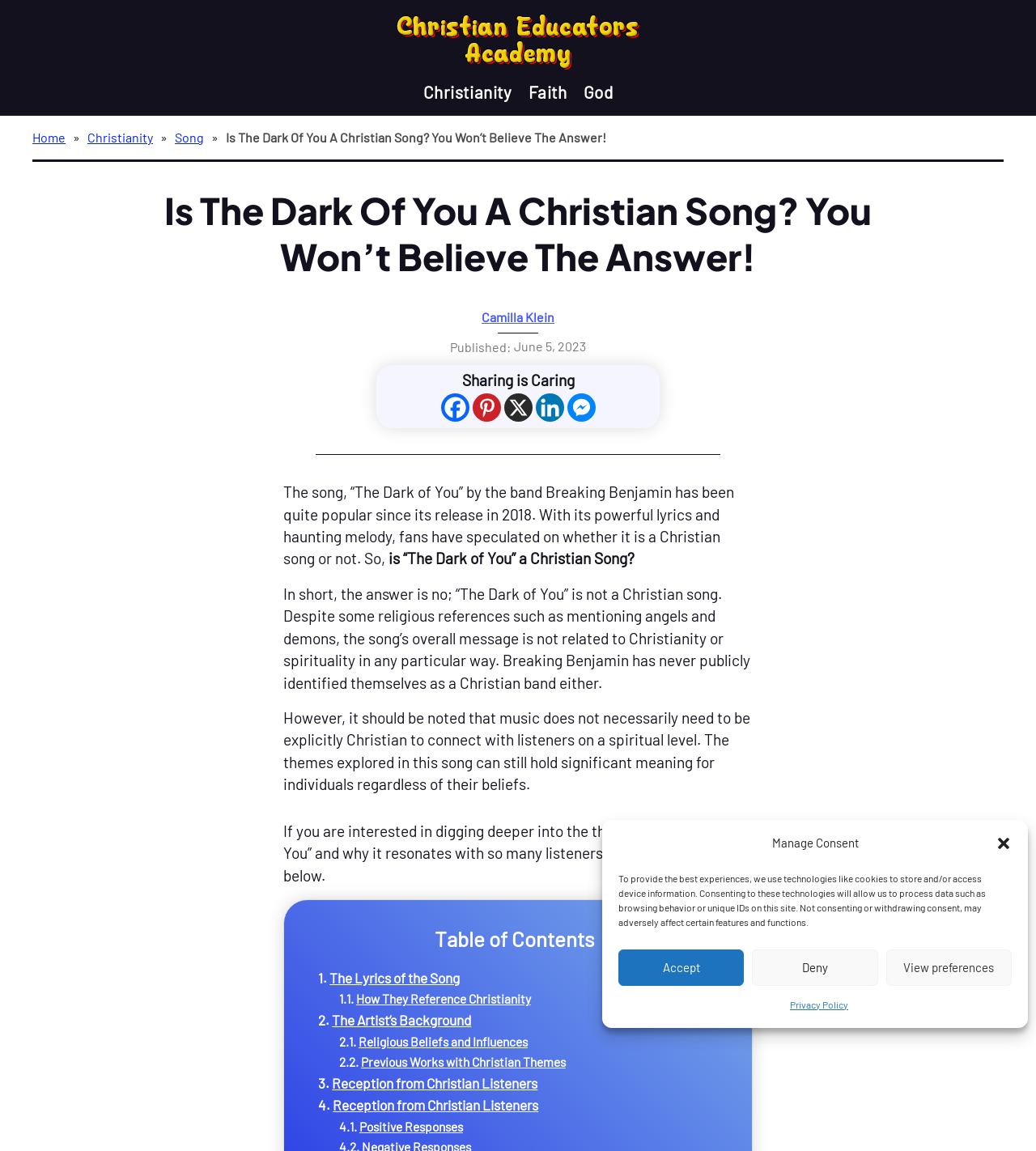What is the name of the band that sang 'The Dark of You'?
Please provide a detailed answer to the question.

The band that sang 'The Dark of You' is Breaking Benjamin, as mentioned in the article.